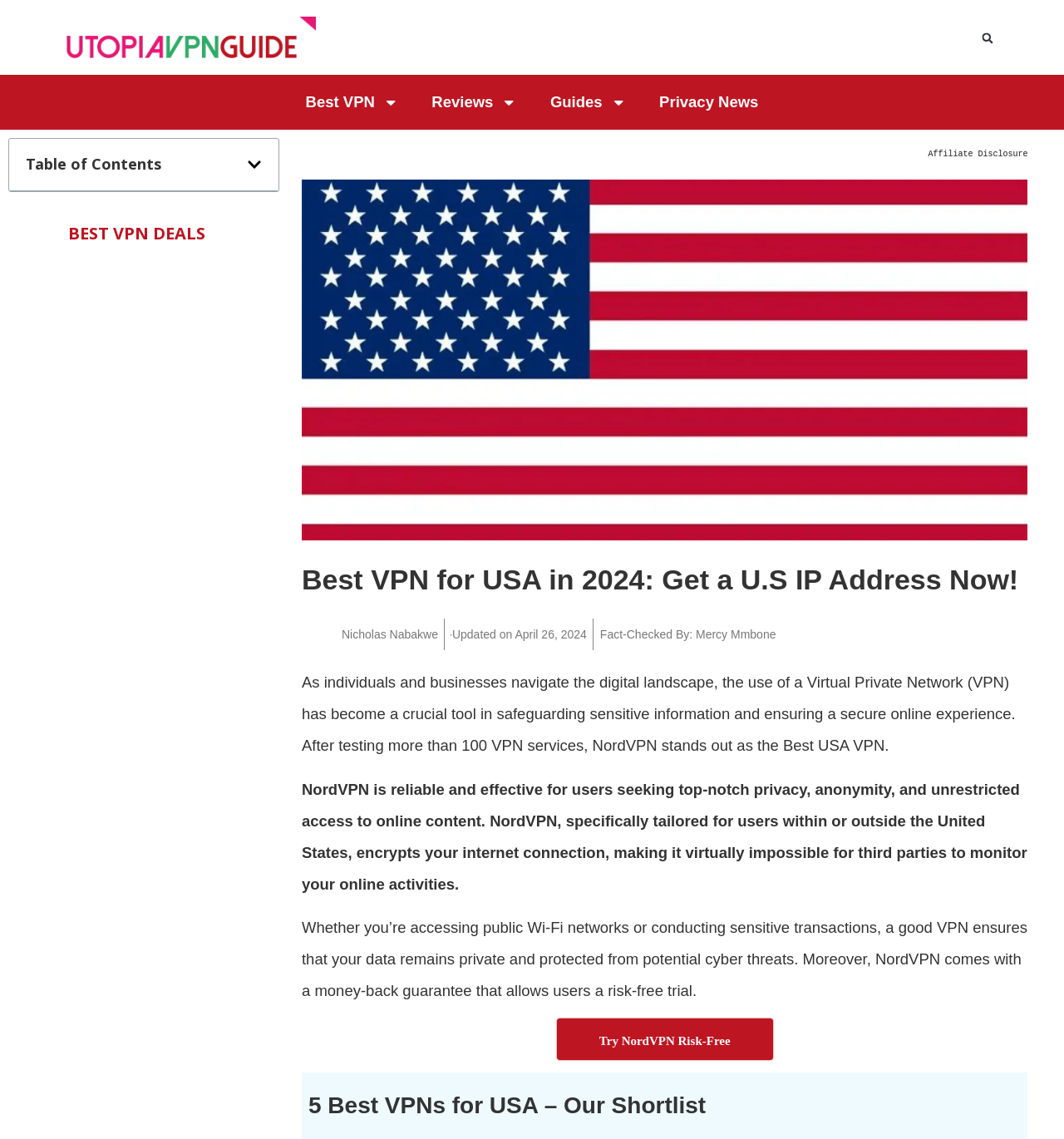Examine the image carefully and respond to the question with a detailed answer: 
What is the purpose of the 'GET DEAL' buttons?

I inferred the purpose of the 'GET DEAL' buttons by looking at their context in the tables, where they are placed next to the VPN deals and discount percentages, suggesting that they are meant to be clicked to get the corresponding deal.